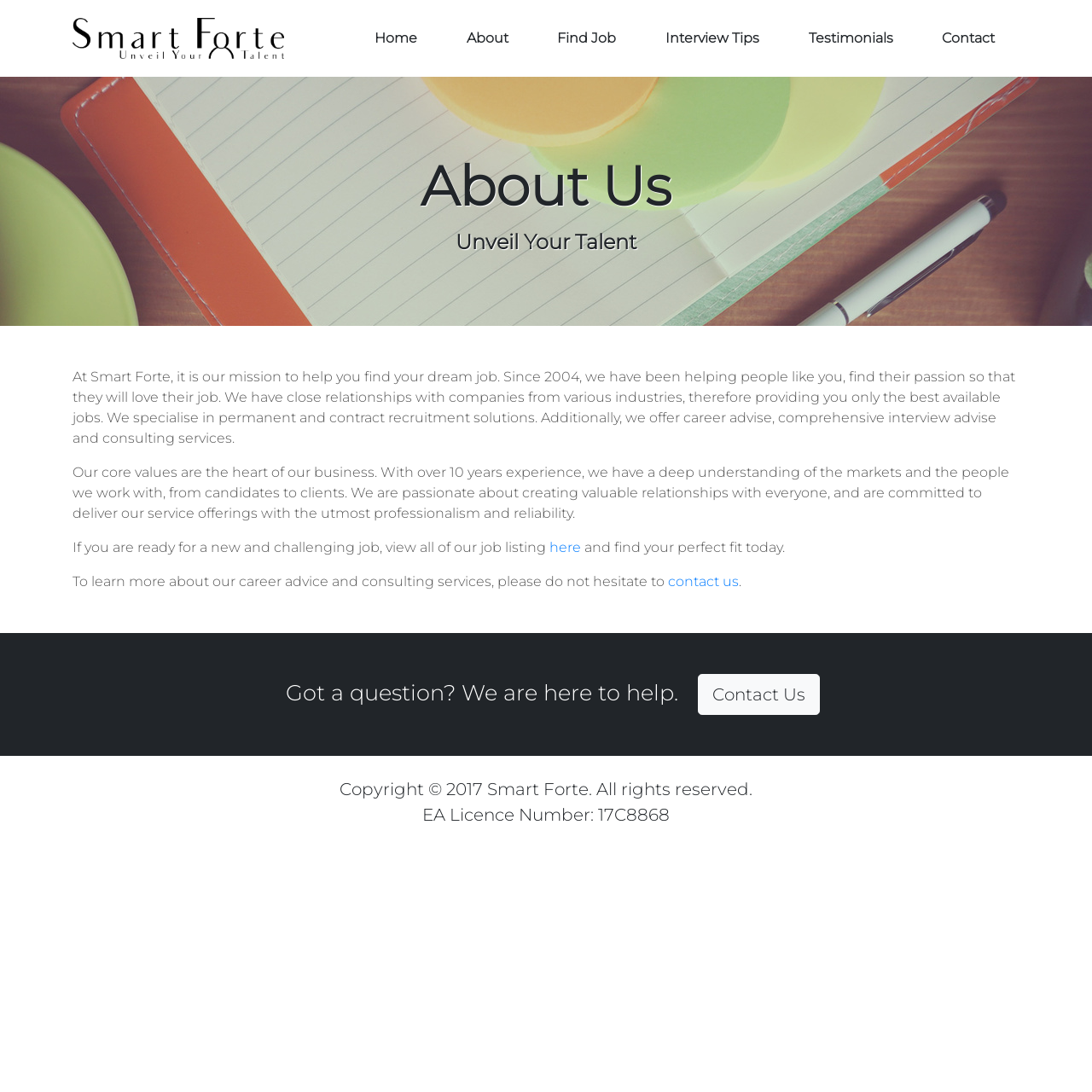Locate the bounding box of the UI element defined by this description: "Interview Tips". The coordinates should be given as four float numbers between 0 and 1, formatted as [left, top, right, bottom].

[0.587, 0.02, 0.718, 0.051]